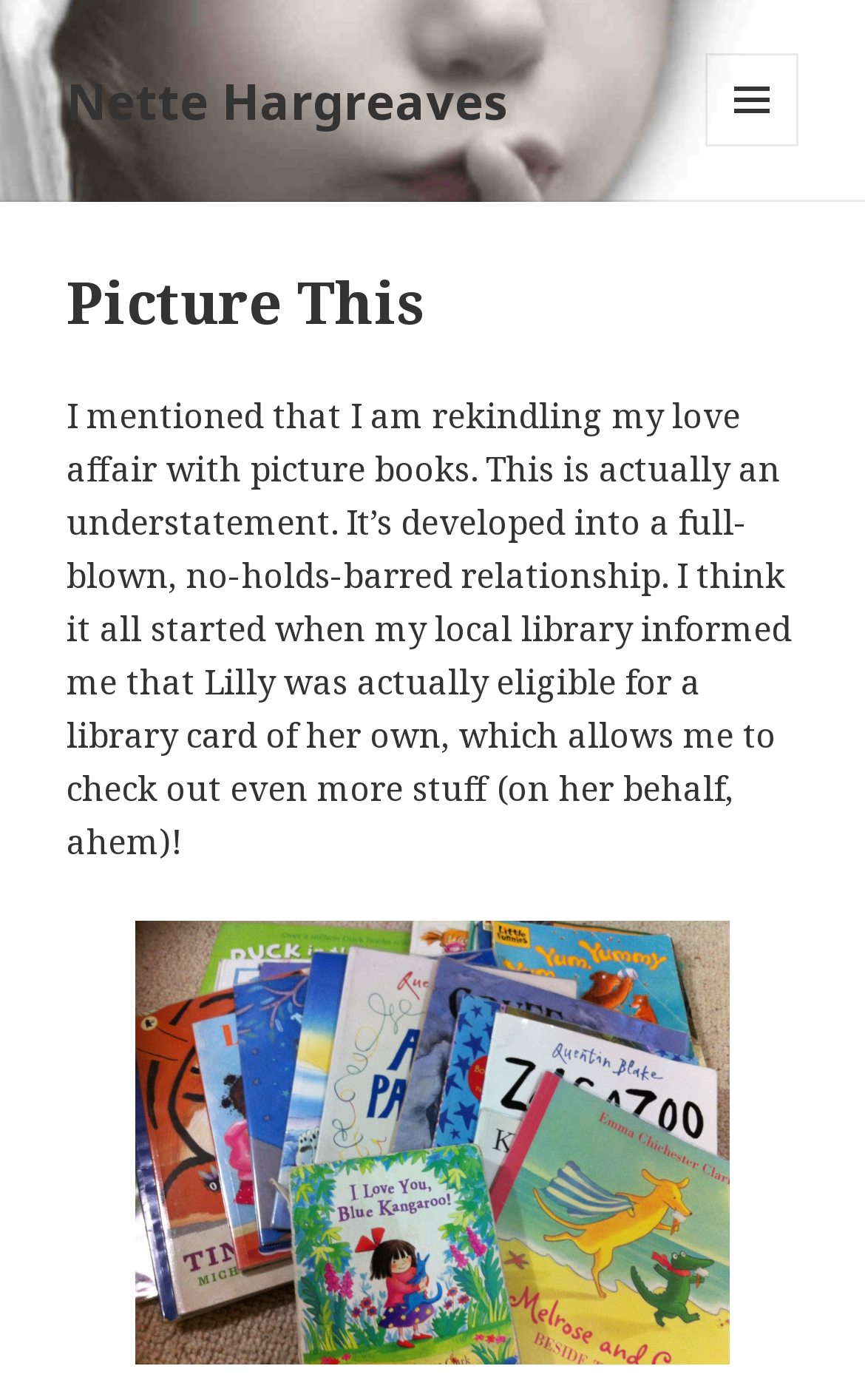What is the purpose of Lilly's library card?
Using the screenshot, give a one-word or short phrase answer.

To check out more books